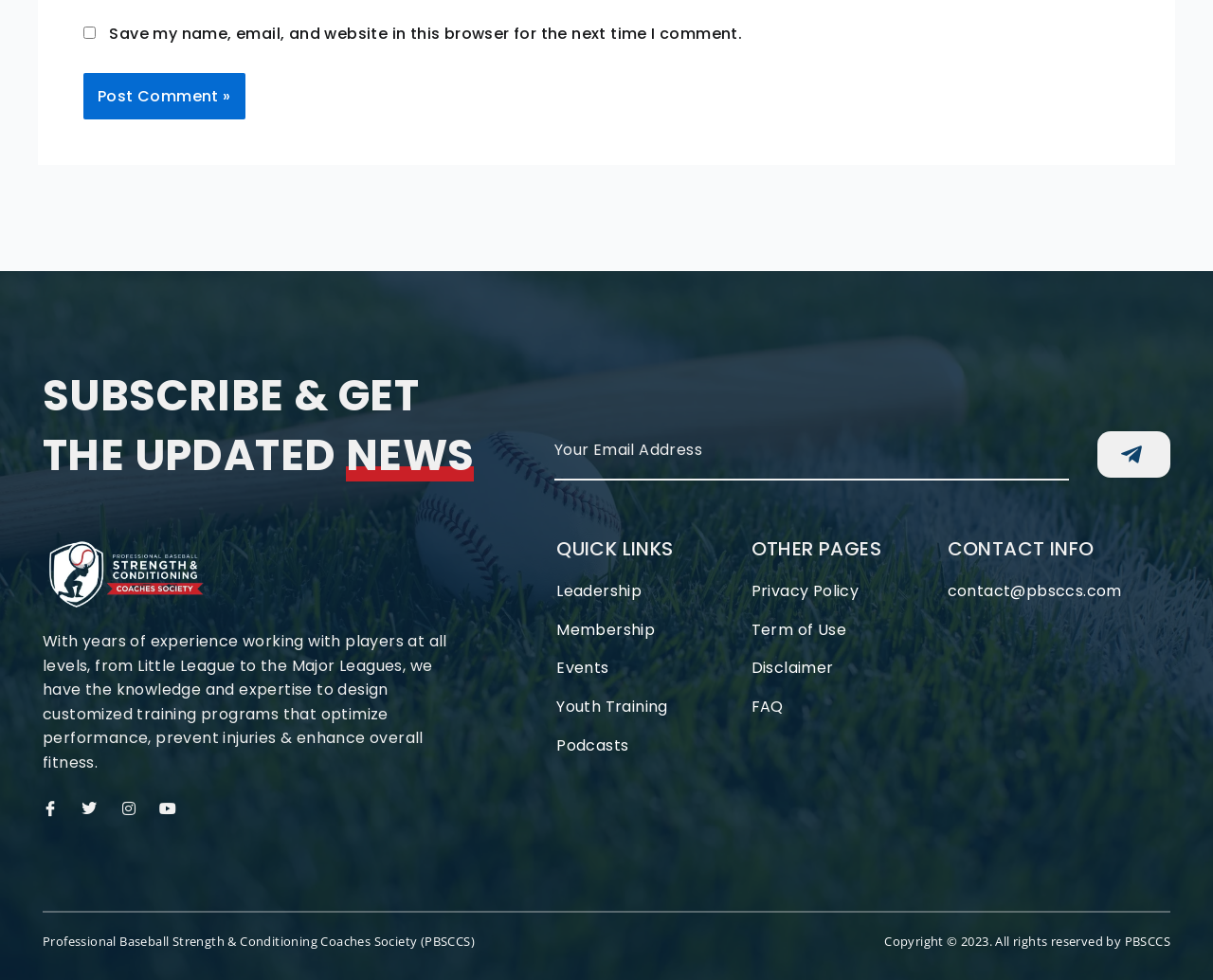Respond to the question with just a single word or phrase: 
What is the purpose of the checkbox?

Save comment info